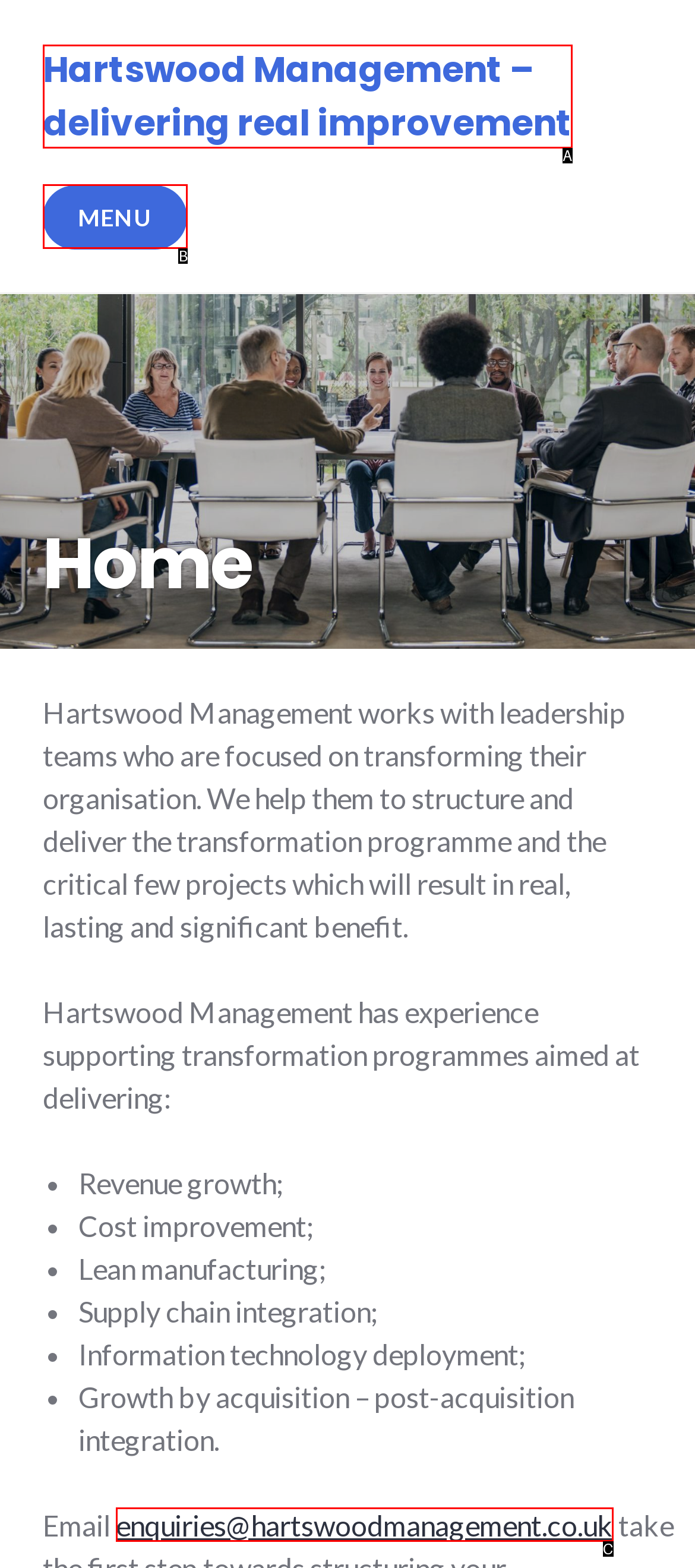Tell me the letter of the option that corresponds to the description: enquiries@hartswoodmanagement.co.uk
Answer using the letter from the given choices directly.

C